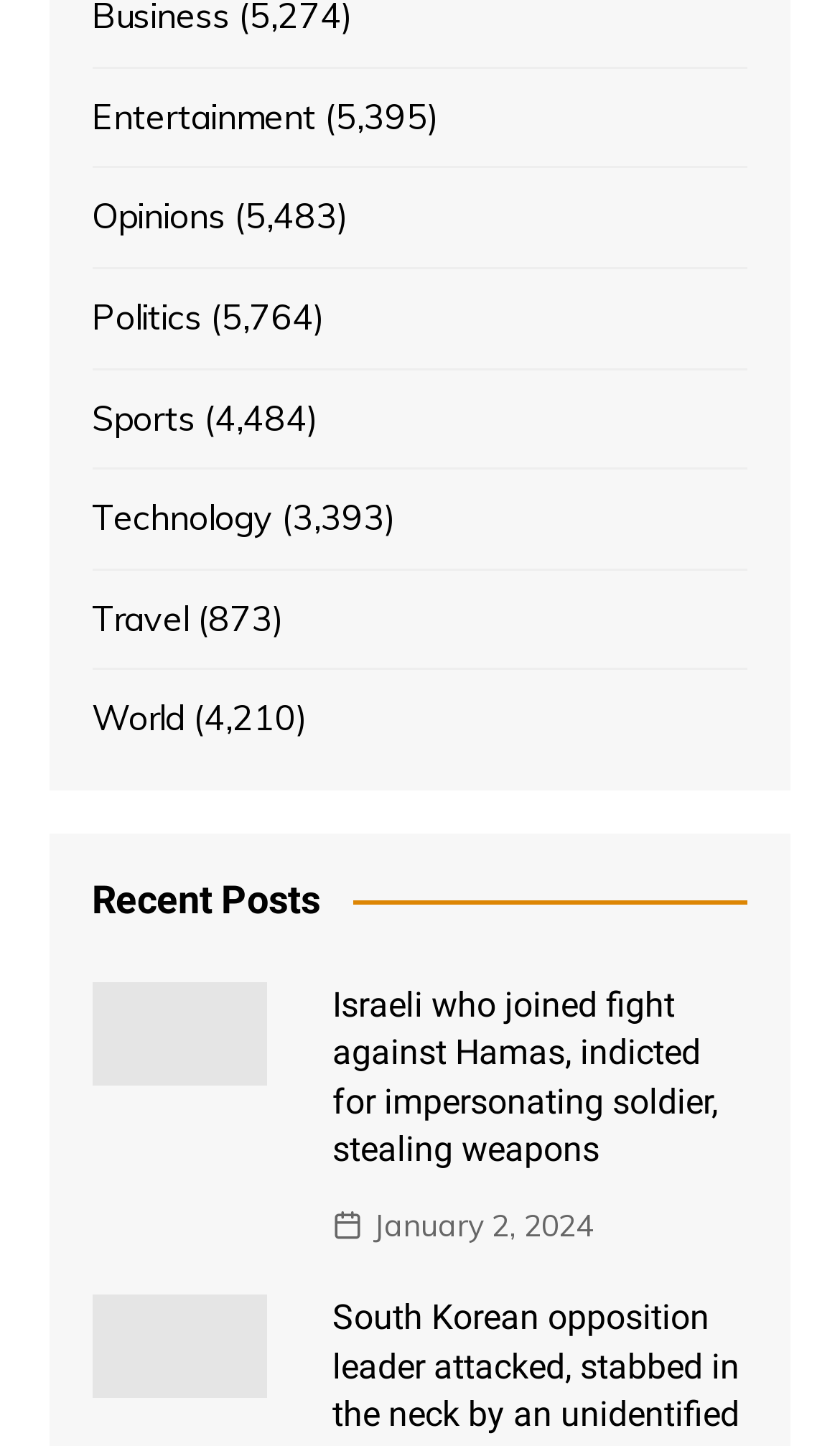What is the title of the first article?
Refer to the image and respond with a one-word or short-phrase answer.

Israeli who joined fight against Hamas, indicted for impersonating soldier, stealing weapons